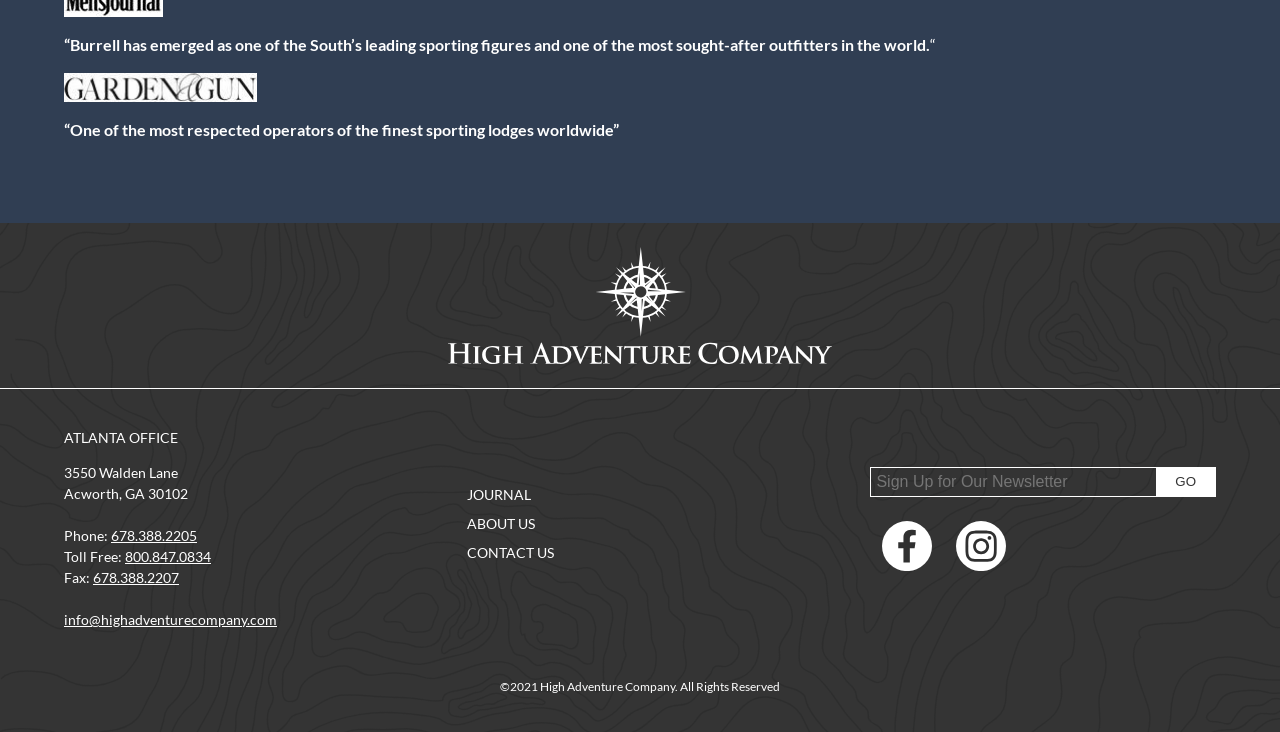Determine the bounding box coordinates of the region I should click to achieve the following instruction: "Enter email address in the 'Sign Up for Our Newsletter' field". Ensure the bounding box coordinates are four float numbers between 0 and 1, i.e., [left, top, right, bottom].

[0.681, 0.639, 0.903, 0.677]